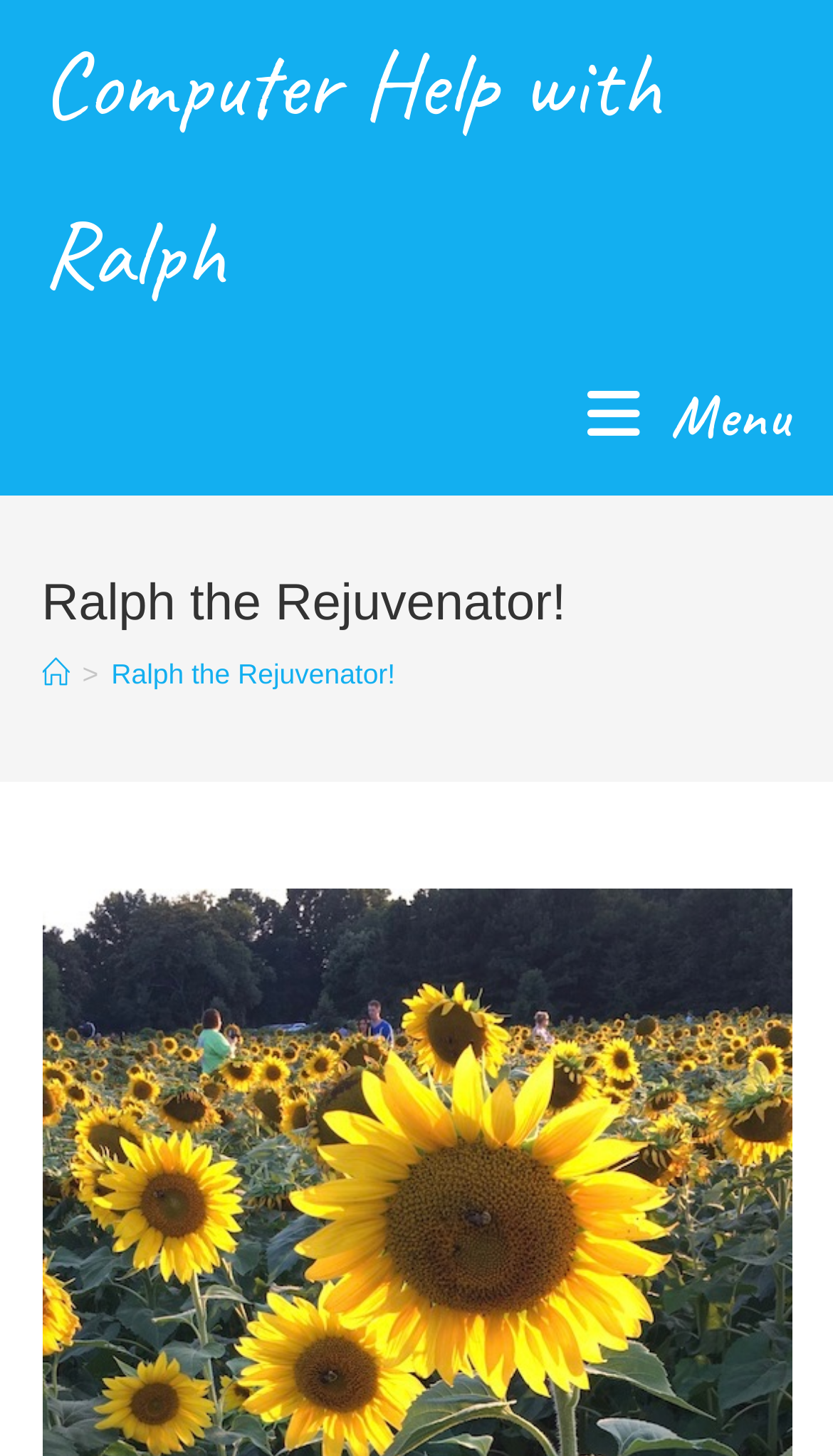Answer the question below in one word or phrase:
What is the purpose of the 'Mobile Menu' link?

To open mobile menu